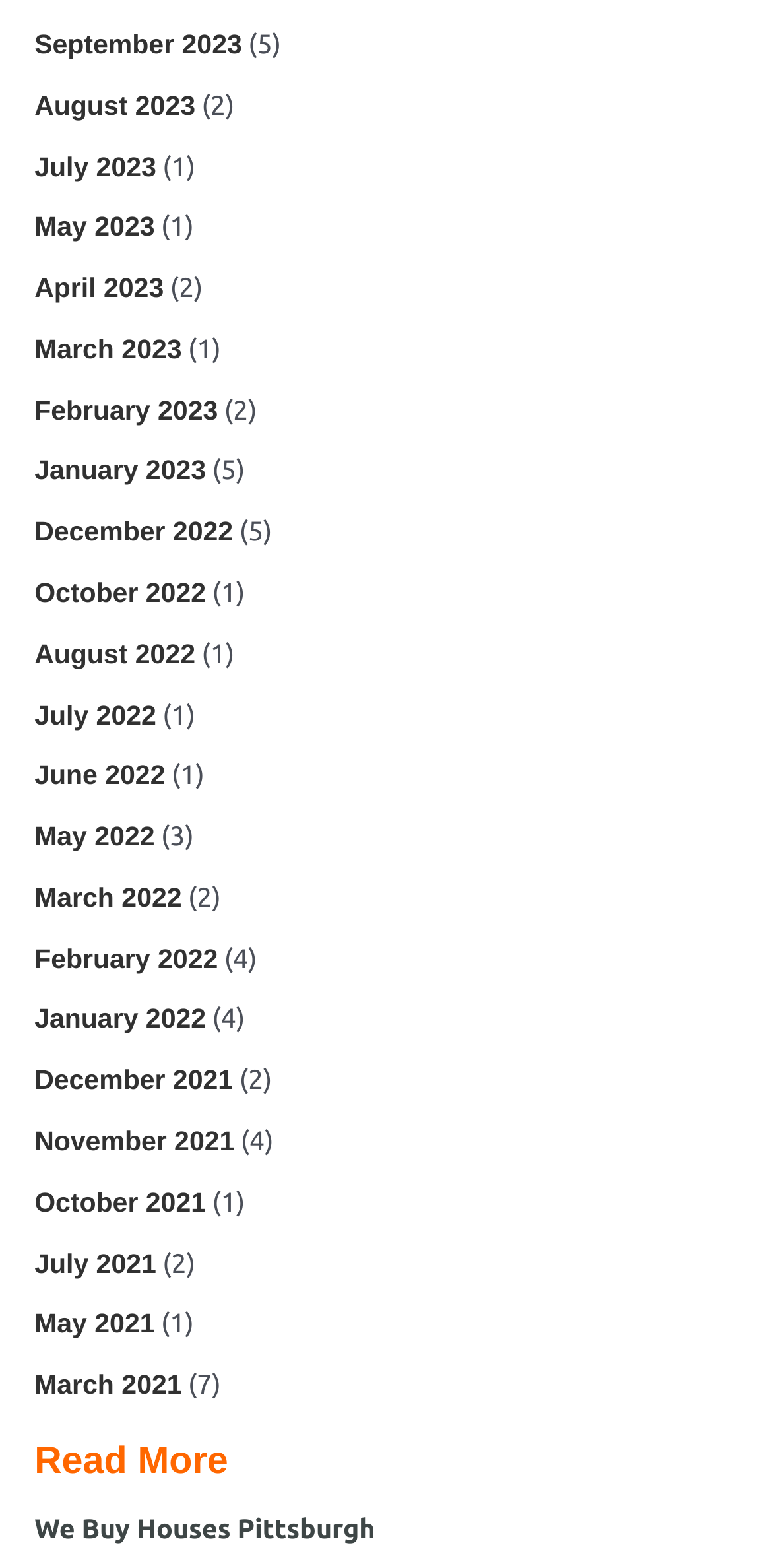Locate the bounding box coordinates of the element's region that should be clicked to carry out the following instruction: "Click on September 2023". The coordinates need to be four float numbers between 0 and 1, i.e., [left, top, right, bottom].

[0.045, 0.019, 0.314, 0.038]